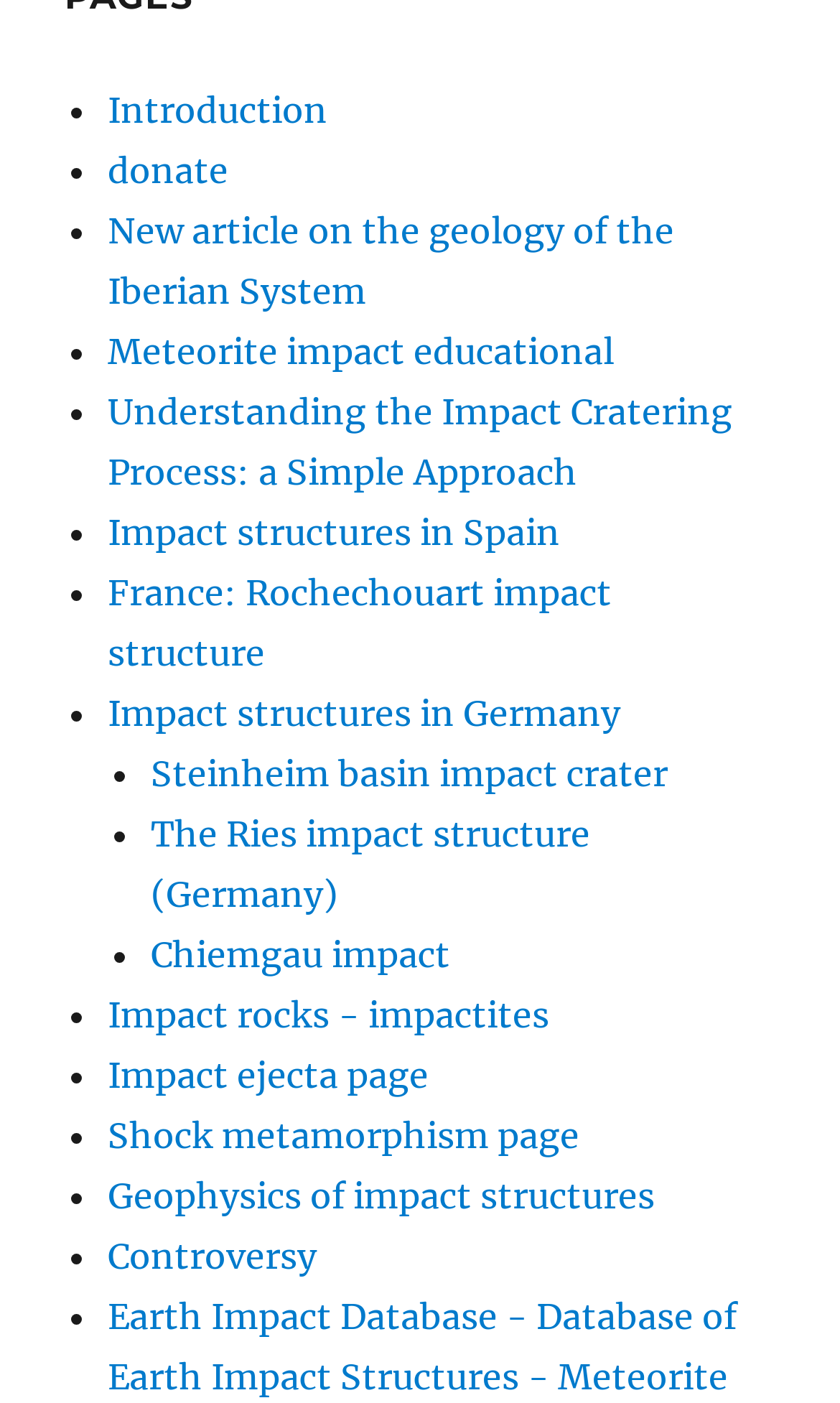Please find the bounding box coordinates of the clickable region needed to complete the following instruction: "Explore the Steinheim basin impact crater". The bounding box coordinates must consist of four float numbers between 0 and 1, i.e., [left, top, right, bottom].

[0.179, 0.536, 0.795, 0.566]